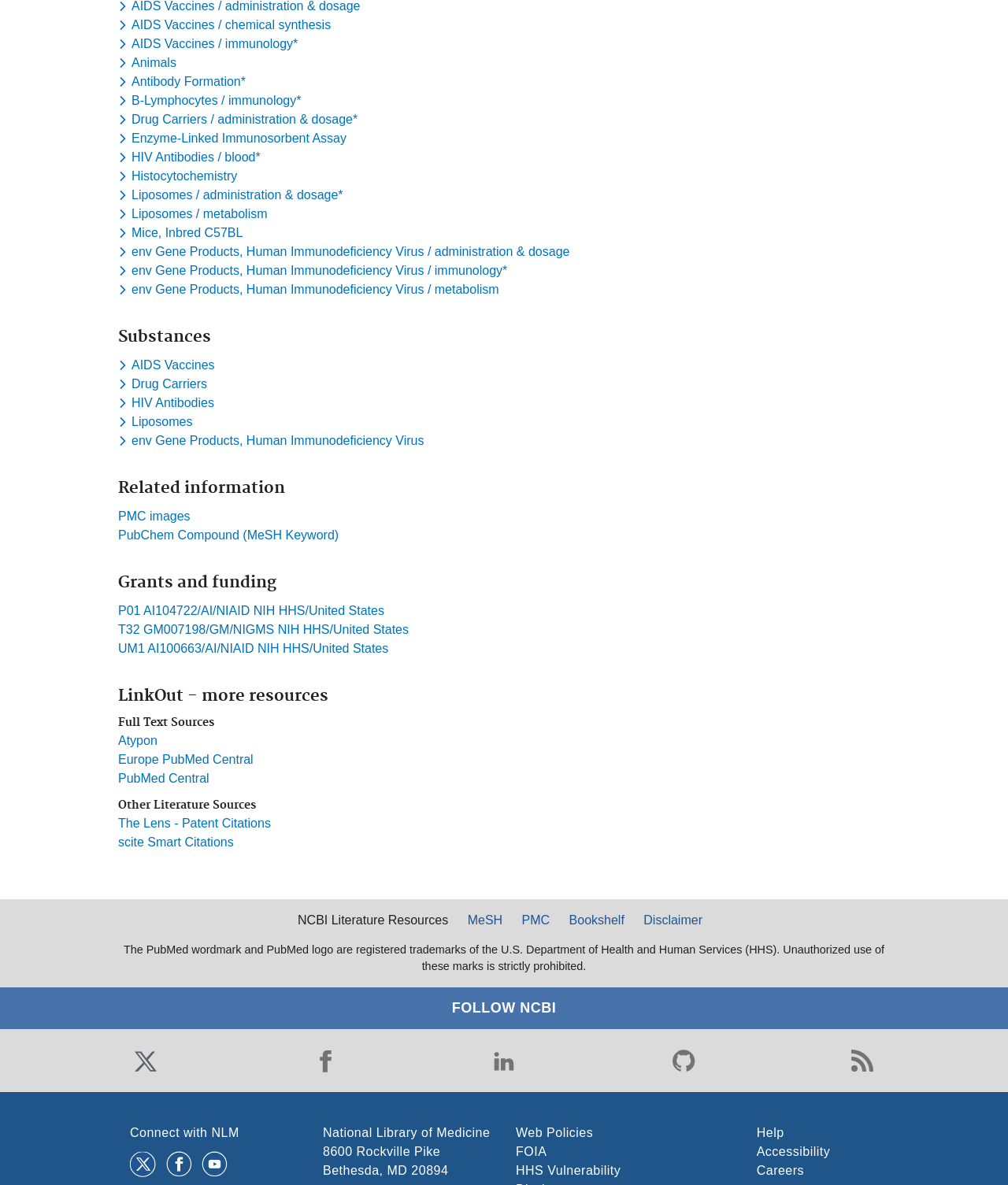Find the UI element described as: "HIV Antibodies / blood*" and predict its bounding box coordinates. Ensure the coordinates are four float numbers between 0 and 1, [left, top, right, bottom].

[0.117, 0.127, 0.262, 0.139]